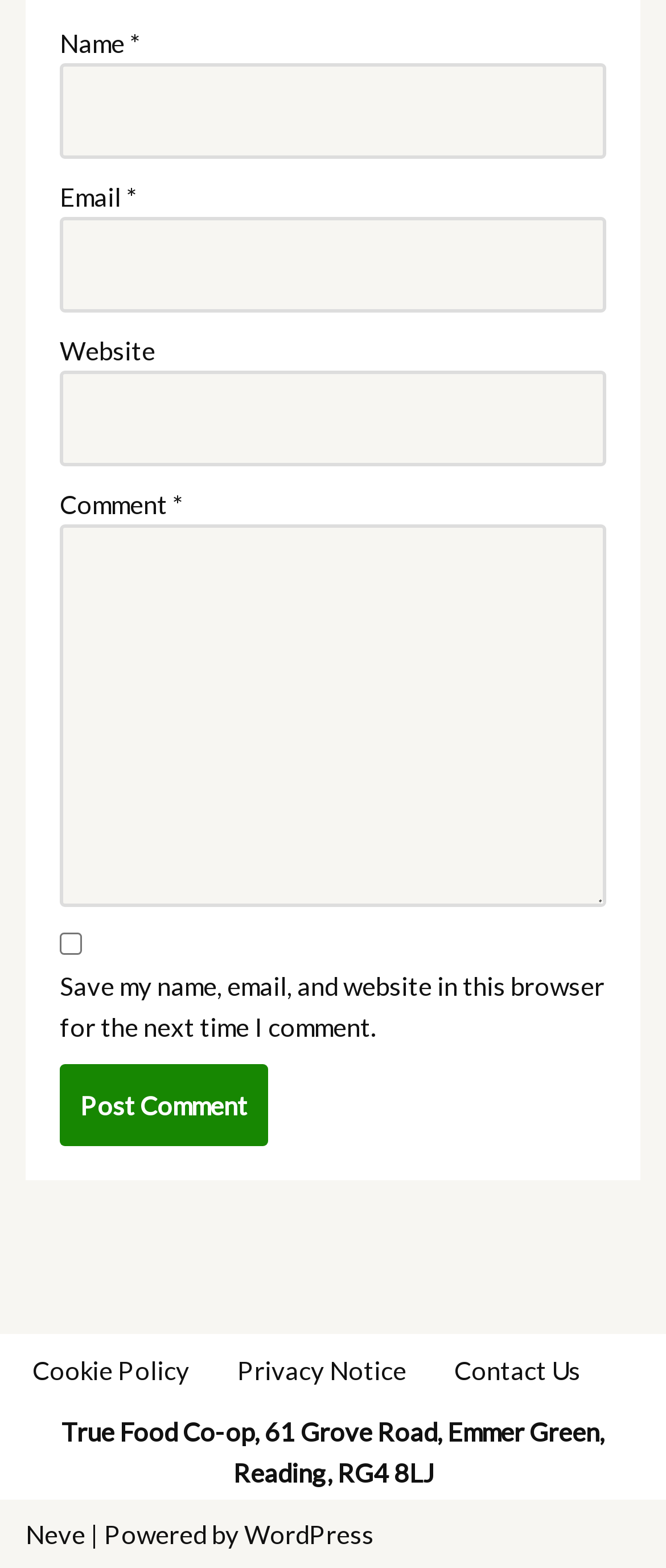Could you indicate the bounding box coordinates of the region to click in order to complete this instruction: "Click the Post Comment button".

[0.09, 0.679, 0.403, 0.731]